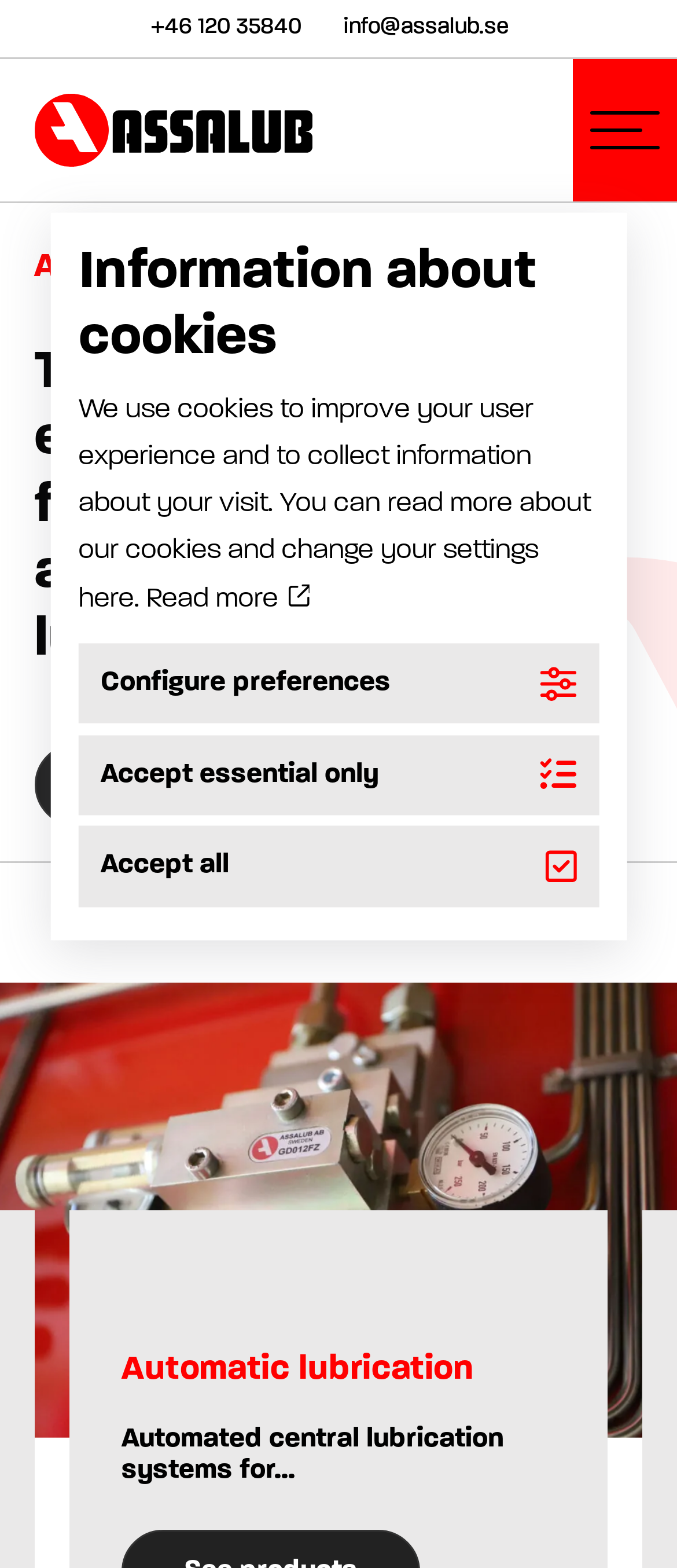Bounding box coordinates should be in the format (top-left x, top-left y, bottom-right x, bottom-right y) and all values should be floating point numbers between 0 and 1. Determine the bounding box coordinate for the UI element described as: Read more

[0.216, 0.373, 0.458, 0.391]